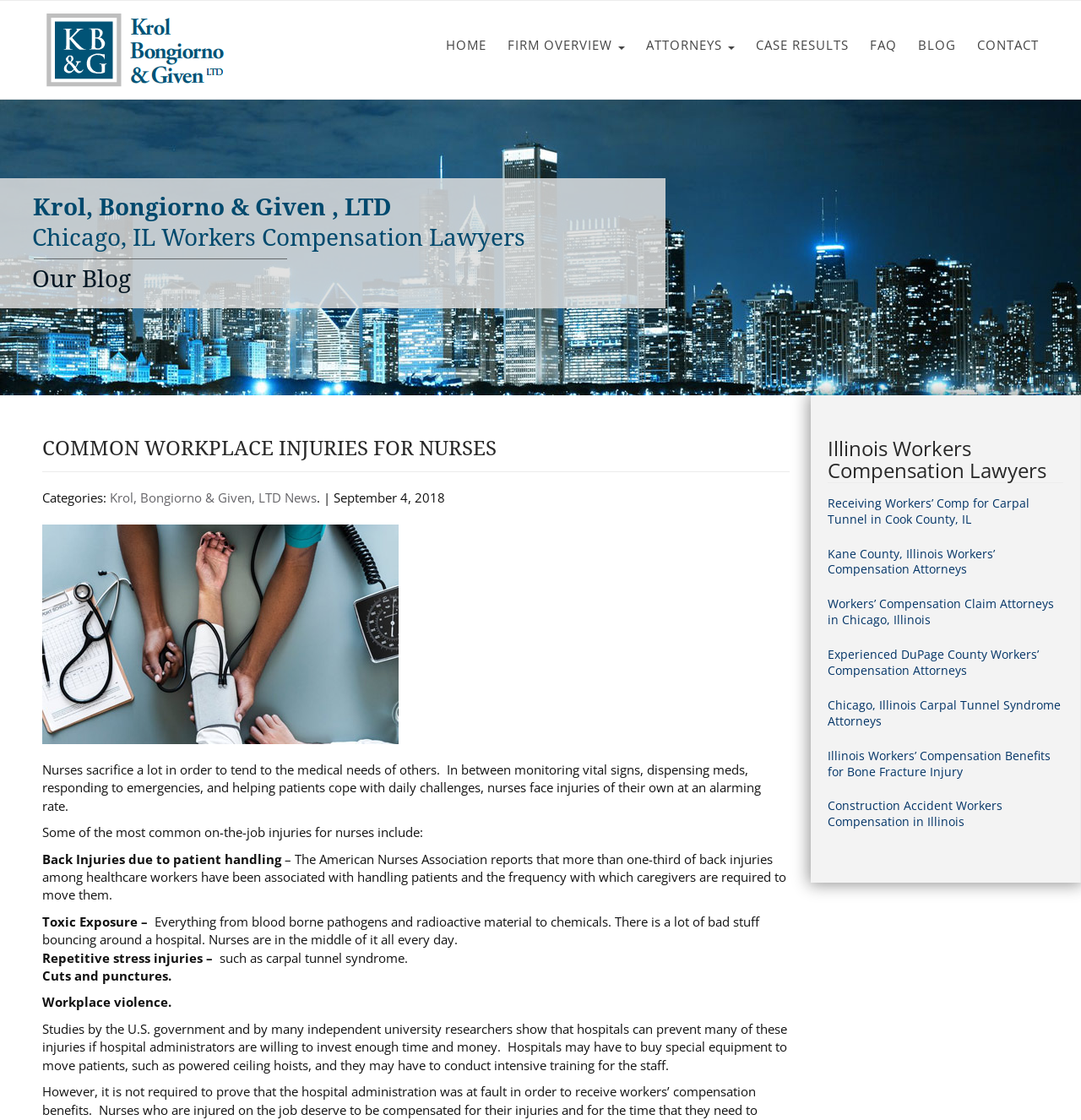Can you determine the bounding box coordinates of the area that needs to be clicked to fulfill the following instruction: "Learn about Illinois Workers Compensation Lawyers"?

[0.766, 0.391, 0.984, 0.431]